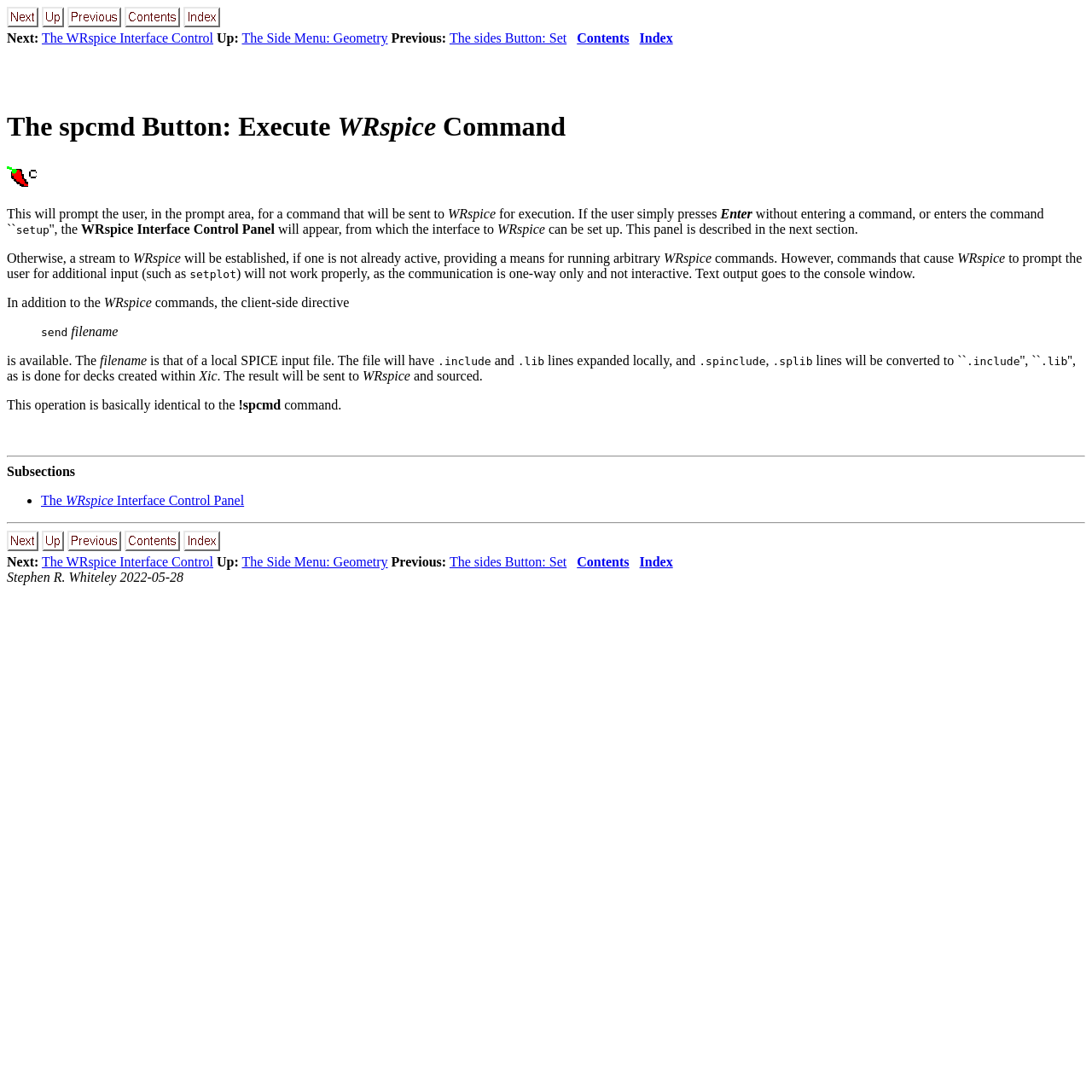Specify the bounding box coordinates (top-left x, top-left y, bottom-right x, bottom-right y) of the UI element in the screenshot that matches this description: The WRspice Interface Control Panel

[0.038, 0.451, 0.224, 0.465]